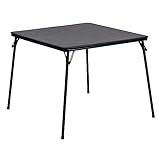Give a comprehensive caption that covers the entire image content.

This image showcases the Flash Furniture Madelyn 33.5" Square Folding Multipurpose Card Table, featuring a sleek black design and a durable construction. The table is equipped with a vinyl-covered padded top that aids in preventing cards from sliding off, making it an ideal choice for gatherings, game nights, or family functions. Its lightweight design and collapsible powder-coated legs allow for easy storage and transport, accommodating 3-4 people comfortably. The table is both stylish and practical, designed to enhance your hosting experience while ensuring convenience and functionality. Perfect for indoor and outdoor use, this table comes with a 10-year warranty, assuring quality and longevity.